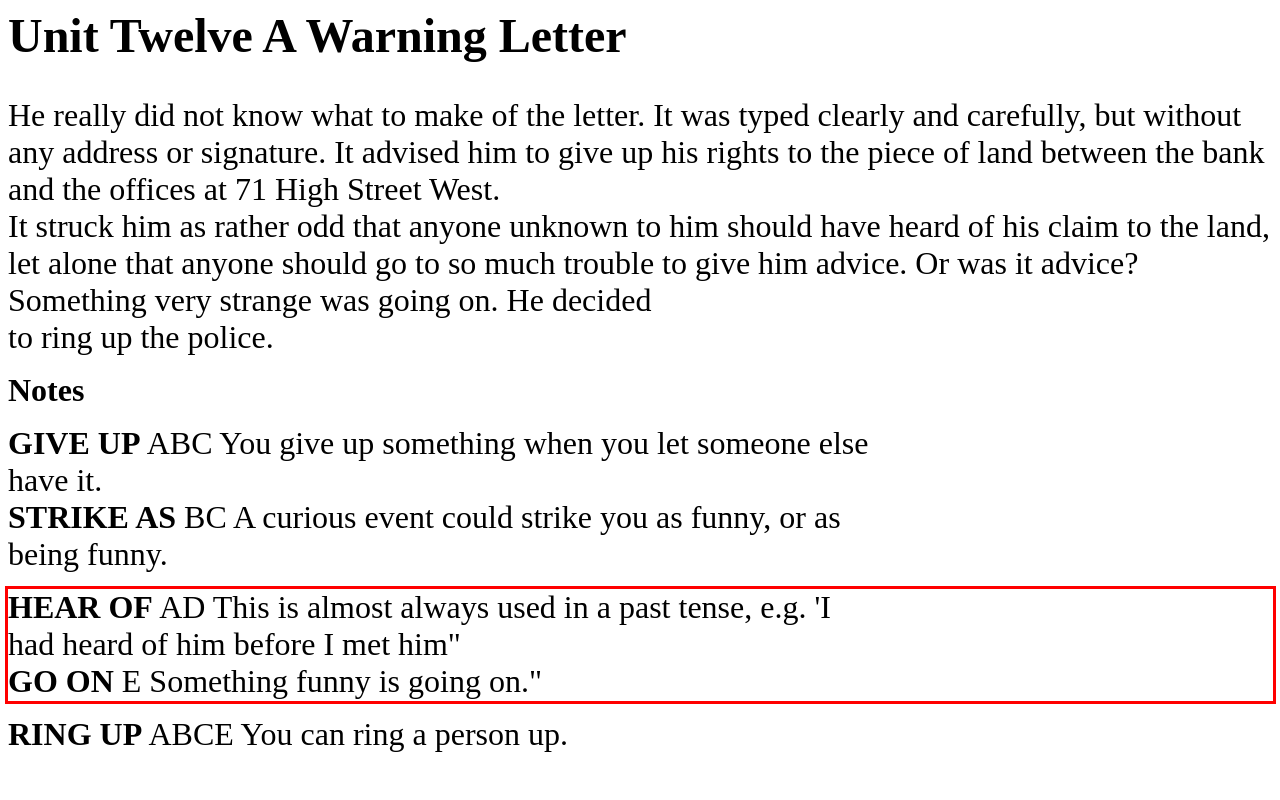Identify the text inside the red bounding box on the provided webpage screenshot by performing OCR.

HEAR OF AD This is almost always used in a past tense, e.g. 'I had heard of him before I met him" GO ON E Something funny is going on."